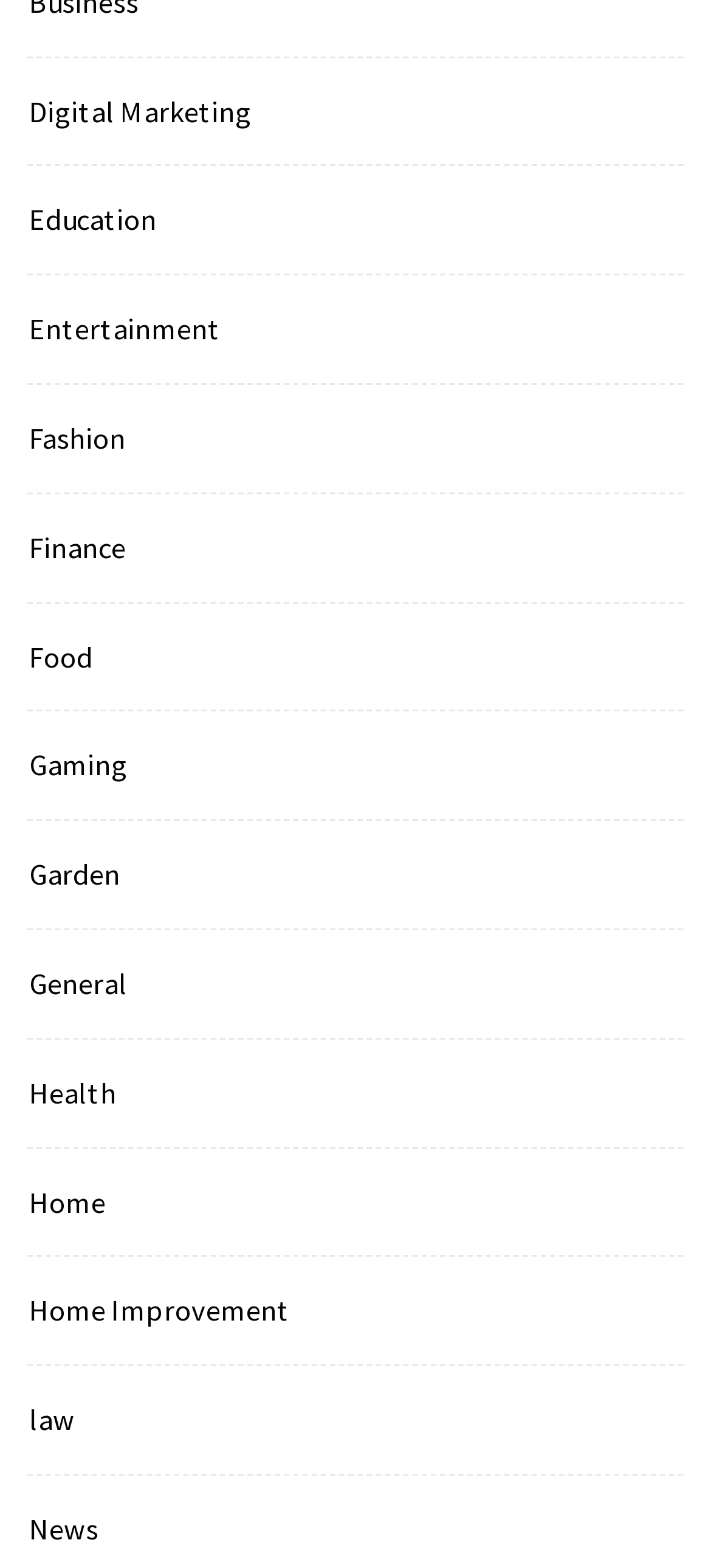Provide the bounding box coordinates of the area you need to click to execute the following instruction: "Read News".

[0.026, 0.958, 0.138, 0.992]